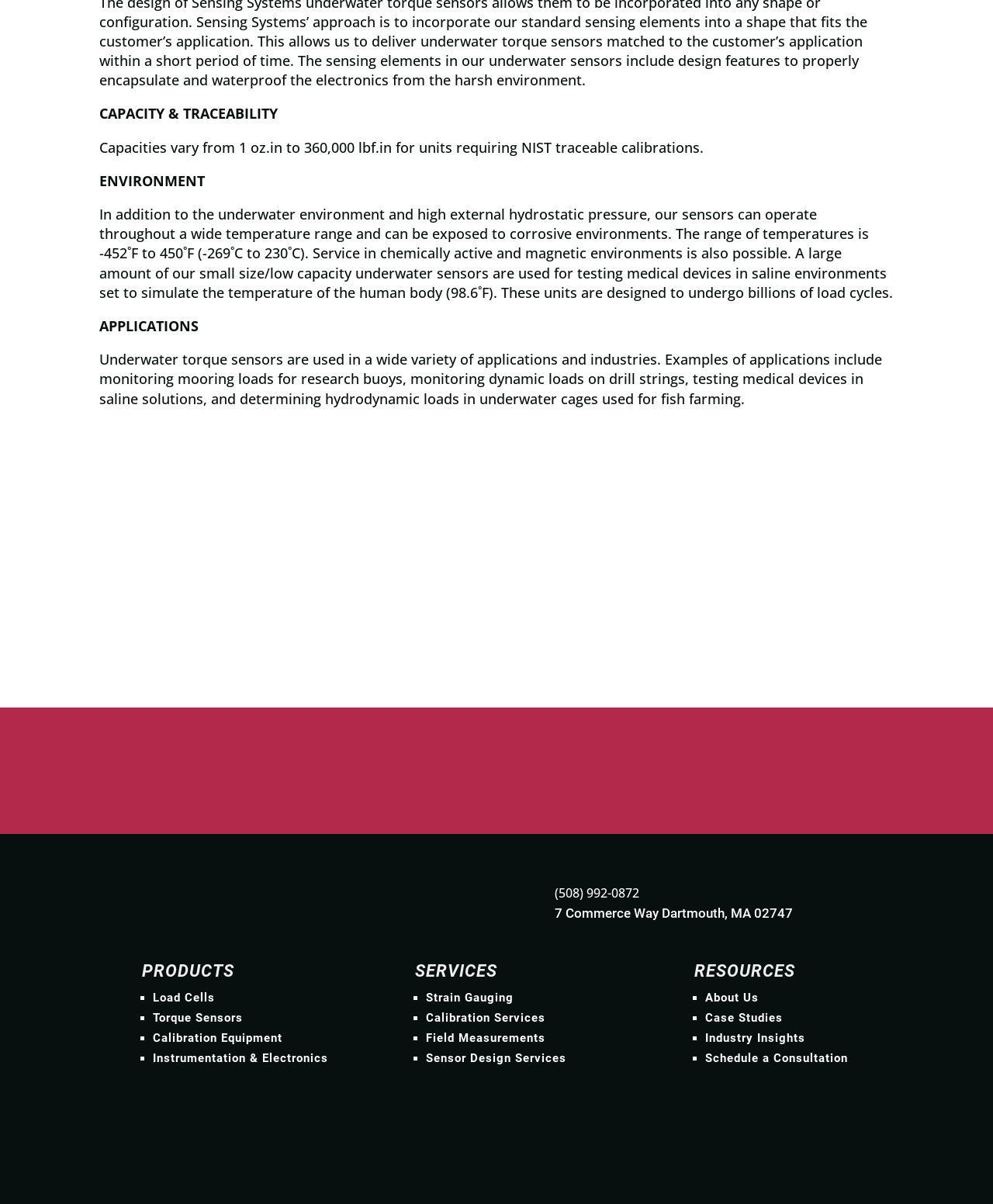Determine the bounding box coordinates of the section to be clicked to follow the instruction: "Explore resources". The coordinates should be given as four float numbers between 0 and 1, formatted as [left, top, right, bottom].

[0.699, 0.799, 0.9, 0.82]